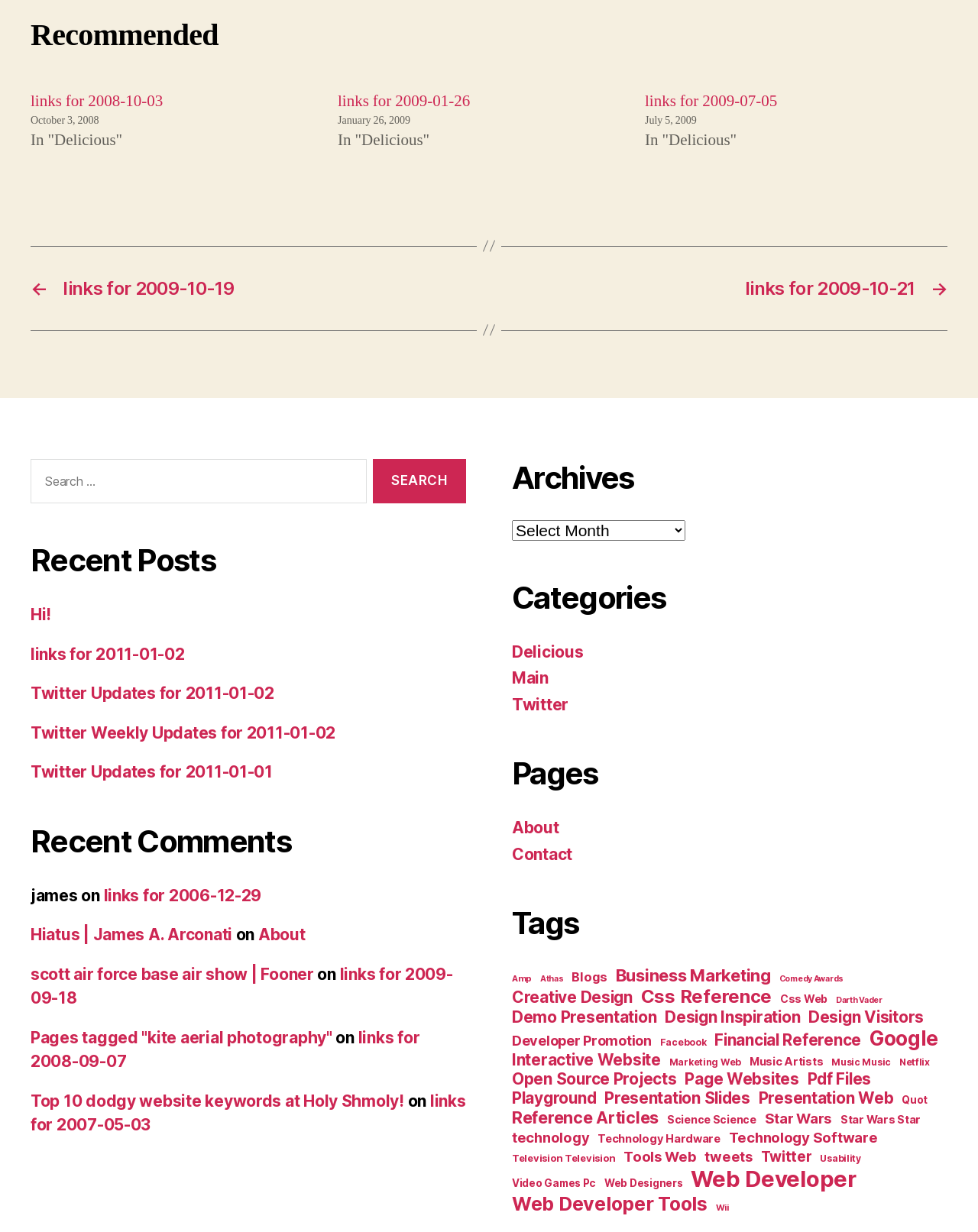Find the bounding box coordinates for the HTML element described as: "Pages tagged "kite aerial photography"". The coordinates should consist of four float values between 0 and 1, i.e., [left, top, right, bottom].

[0.031, 0.834, 0.34, 0.85]